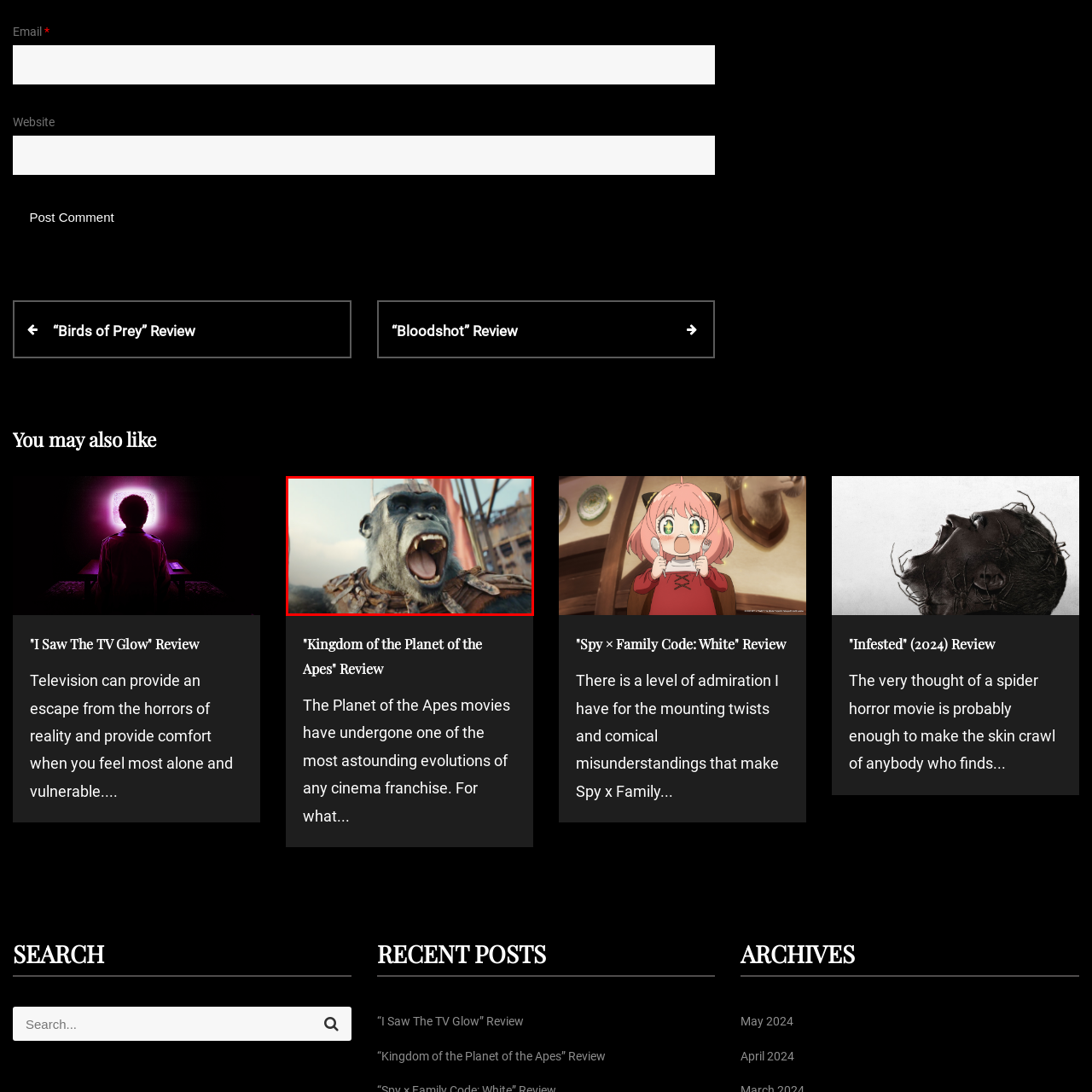Pay attention to the red boxed area, What is the setting of the film? Provide a one-word or short phrase response.

Post-apocalyptic